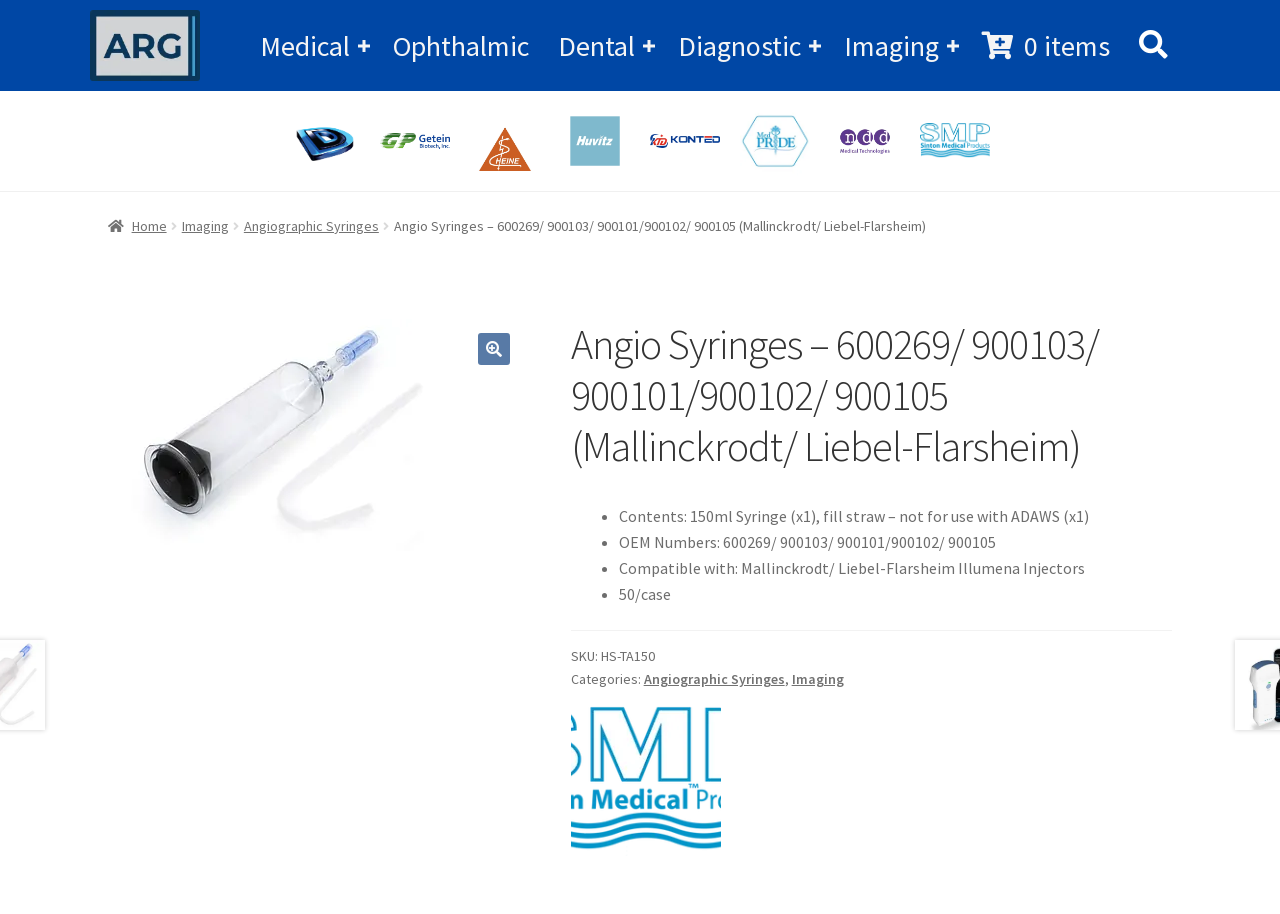Pinpoint the bounding box coordinates of the element you need to click to execute the following instruction: "Click the Medical link". The bounding box should be represented by four float numbers between 0 and 1, in the format [left, top, right, bottom].

[0.192, 0.019, 0.295, 0.081]